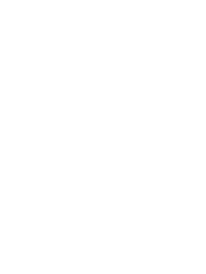Provide an in-depth description of the image.

The image features a minimalist black and white depiction of a coffee cup adorned with a stylized heart shape within the cup’s steam. This design effectively conveys the warmth and comfort often associated with a cozy coffee experience. The clean lines and simple composition highlight the essential elements of a coffee culture, making it suitable for various contexts, such as café branding, food and beverage marketing, or lifestyle imagery. The heart motif adds a touch of affection, suggesting a love for coffee or the enjoyment of shared moments over a cup.